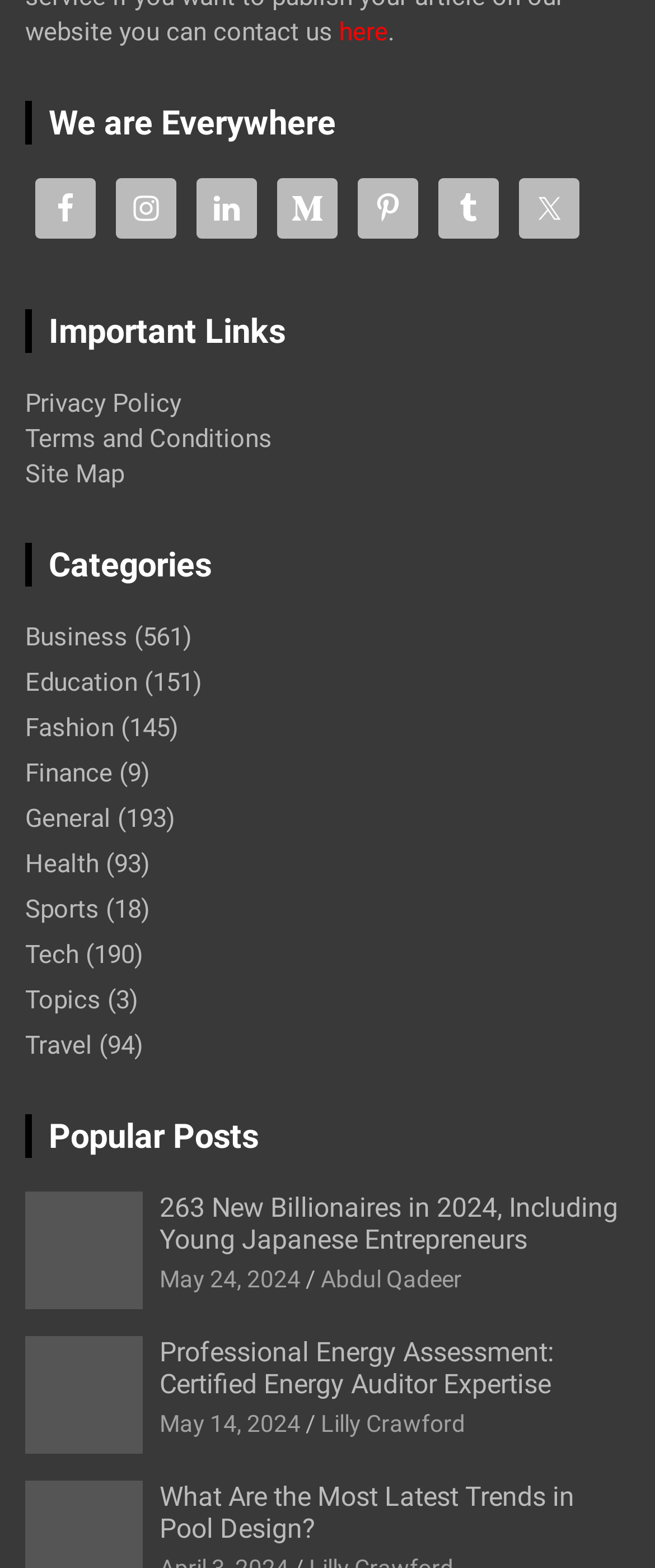Please find the bounding box coordinates of the element that must be clicked to perform the given instruction: "Explore Business category". The coordinates should be four float numbers from 0 to 1, i.e., [left, top, right, bottom].

[0.038, 0.396, 0.195, 0.416]